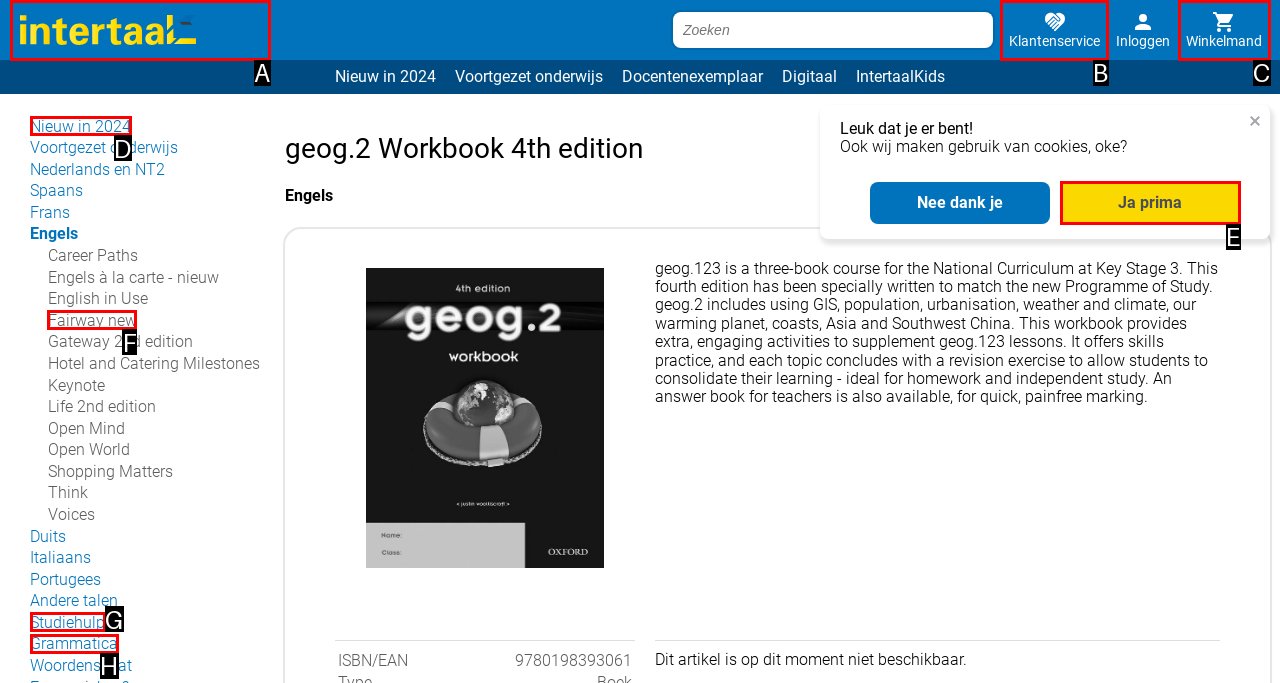Tell me which option I should click to complete the following task: Click on the 'Klantenservice' link
Answer with the option's letter from the given choices directly.

B